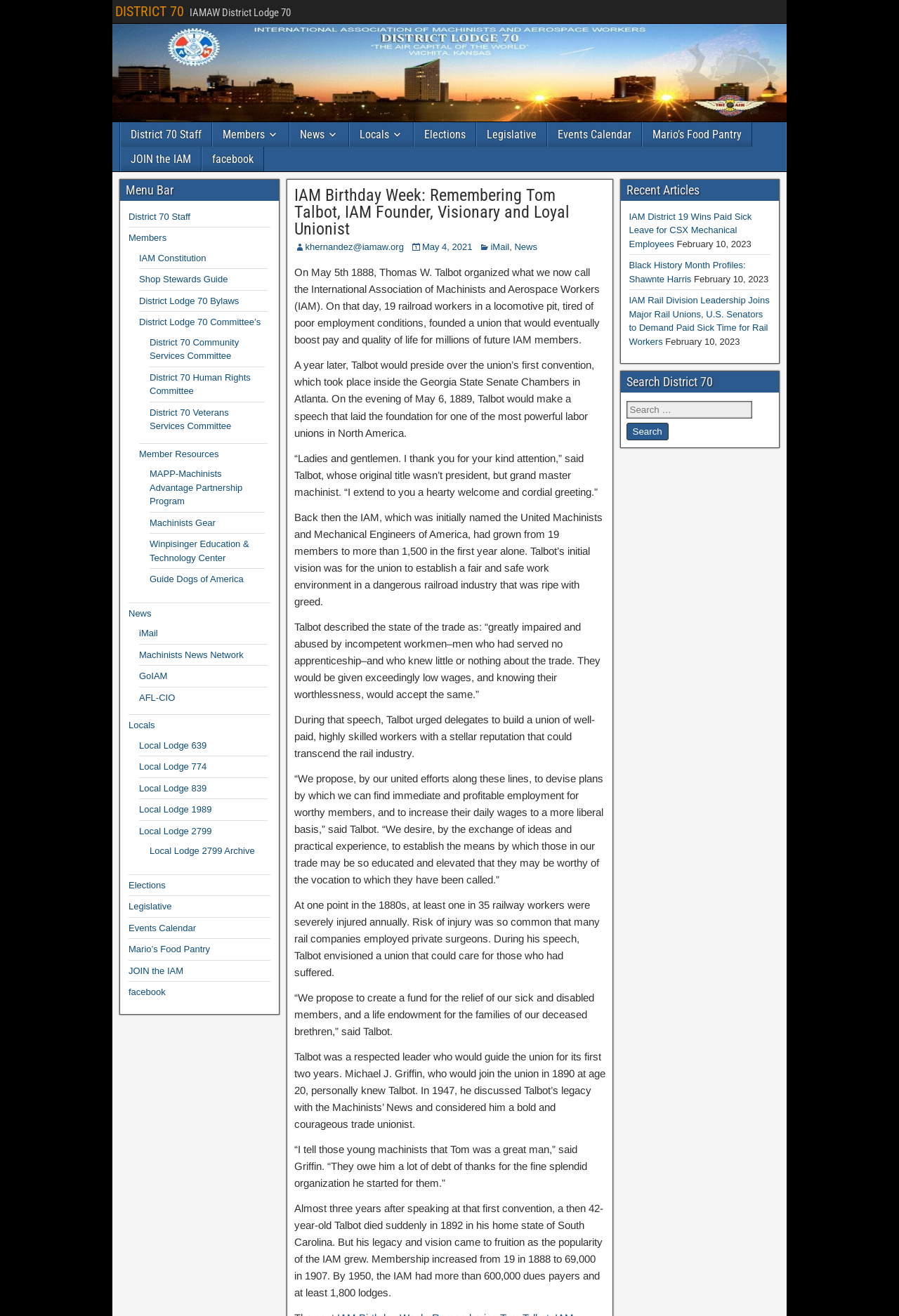What is the name of the food pantry mentioned on the webpage?
Refer to the image and answer the question using a single word or phrase.

Mario's Food Pantry